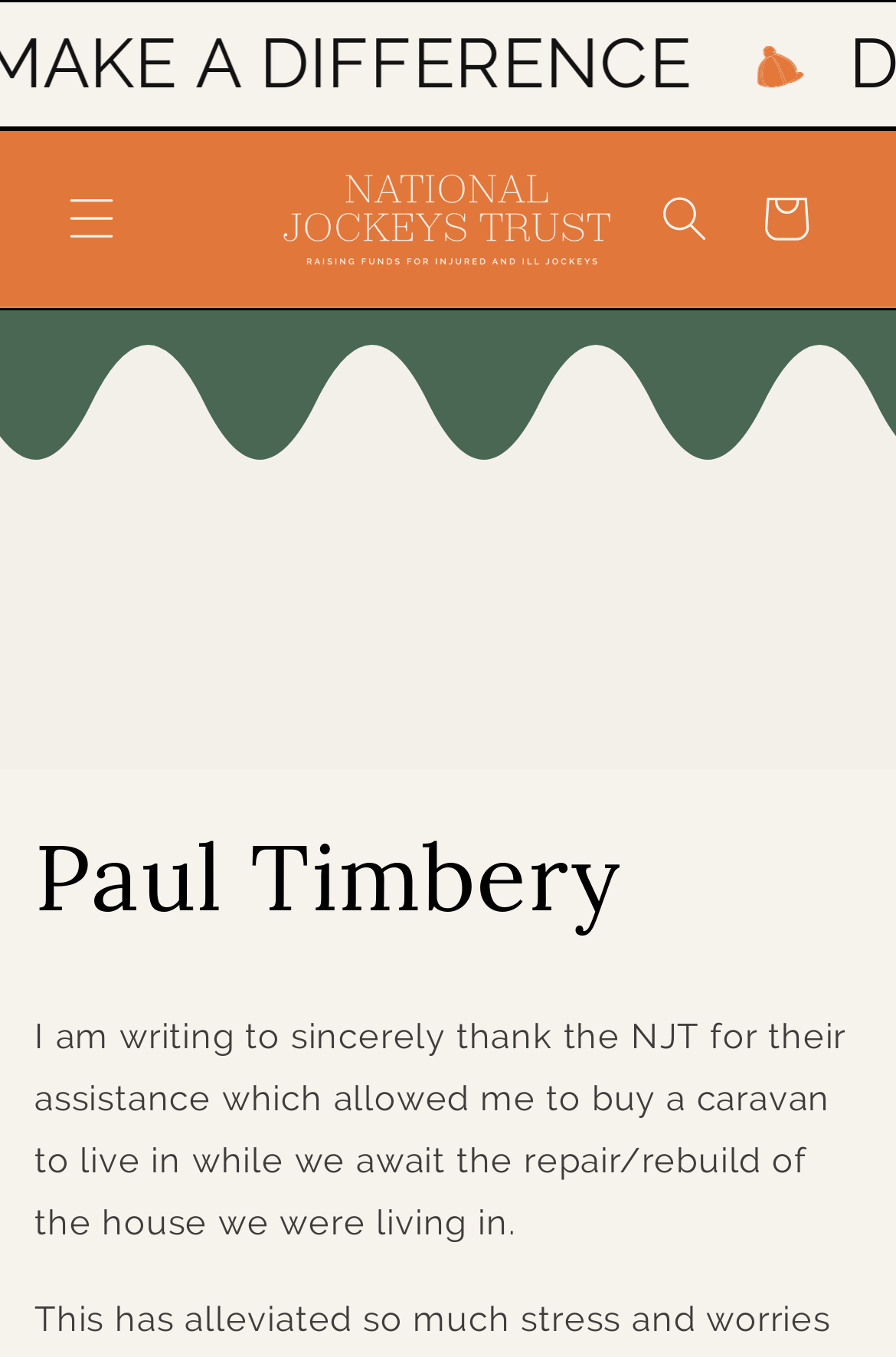What is the purpose of the button with the text 'Menu'?
Please interpret the details in the image and answer the question thoroughly.

I inferred this answer by looking at the button element with the text 'Menu' and the attribute 'expanded: False' which suggests that it controls a menu that is not currently open.